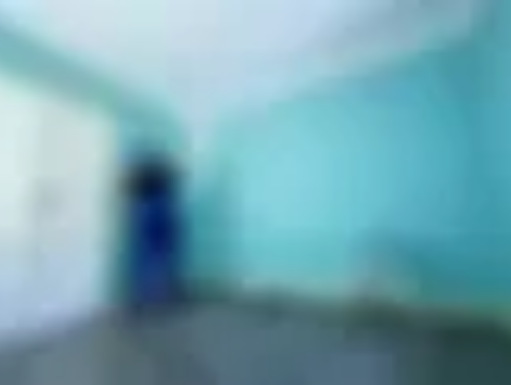Describe every detail you can see in the image.

The image showcases a room painted in a soothing shade of light blue, illustrating the difference between exterior and interior paint styles. The walls are adorned with this calm hue, complementing the space with a fresh and inviting feel. The room features a minimalistic design, with a glimpse of a white closet on the left and light flooring enhancing the airy ambiance. The blue walls not only enhance visual appeal but also serve to create a tranquil atmosphere, making it an ideal choice for interior spaces. This image perfectly represents the artistry of interior painting, as highlighted in the context of residential projects.